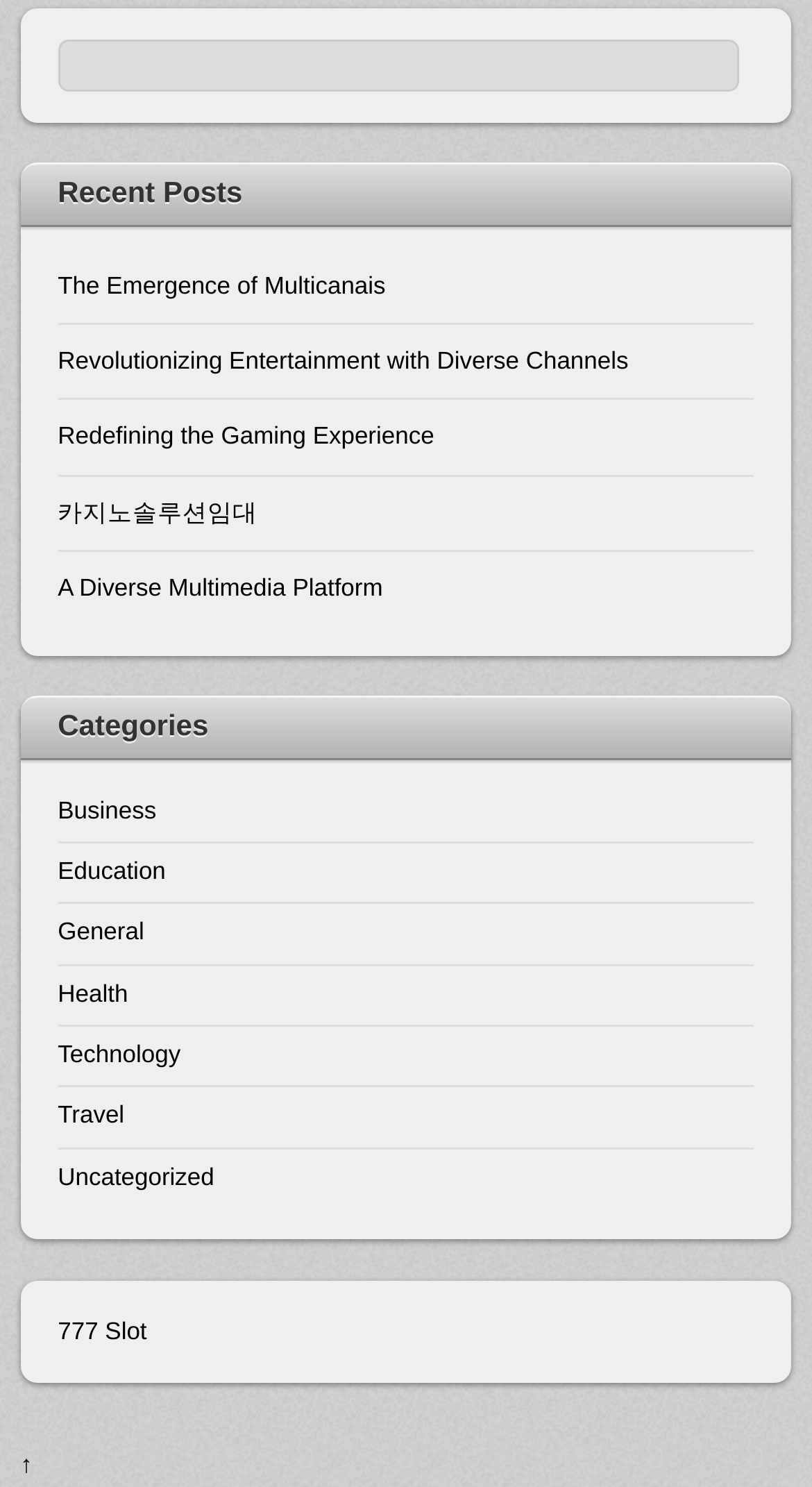Please specify the bounding box coordinates of the region to click in order to perform the following instruction: "go back to the top of the page".

[0.025, 0.977, 0.04, 0.995]